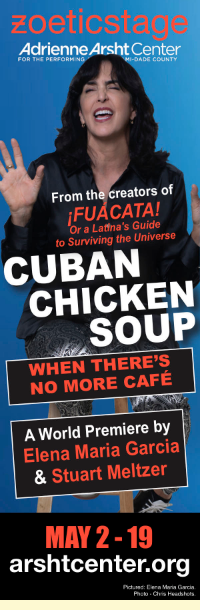Give a thorough explanation of the image.

This vibrant promotional image features a joyful woman with long dark hair, shown mid-laugh, fully embodying the spirit of the upcoming theatrical production titled "Cuban Chicken Soup." The backdrop highlights the event being a world premiere at the Adrienne Arsht Center for the Performing Arts, scheduled from May 2 to May 19. 

The design emphasizes the phrase "Cuban Chicken Soup" prominently, showcasing it in bold letters, framed by a playful layout. Above this title, there's a note referencing the creators of ¡FUÁCATA! or A Latina's Guide to Surviving the Universe, indicating a strong connection to previously successful works. 

Additionally, the text reads, "When There's No More Café," and credits the authors Elena Maria Garcia and Stuart Meltzer, enhancing the multicultural narrative of the performance. The color scheme and lively imagery capture the energetic essence of the show, inviting audiences to share in a unique cultural experience. 

For more details, the website address "arshtcenter.org" is displayed, encouraging viewers to seek additional information about the event.